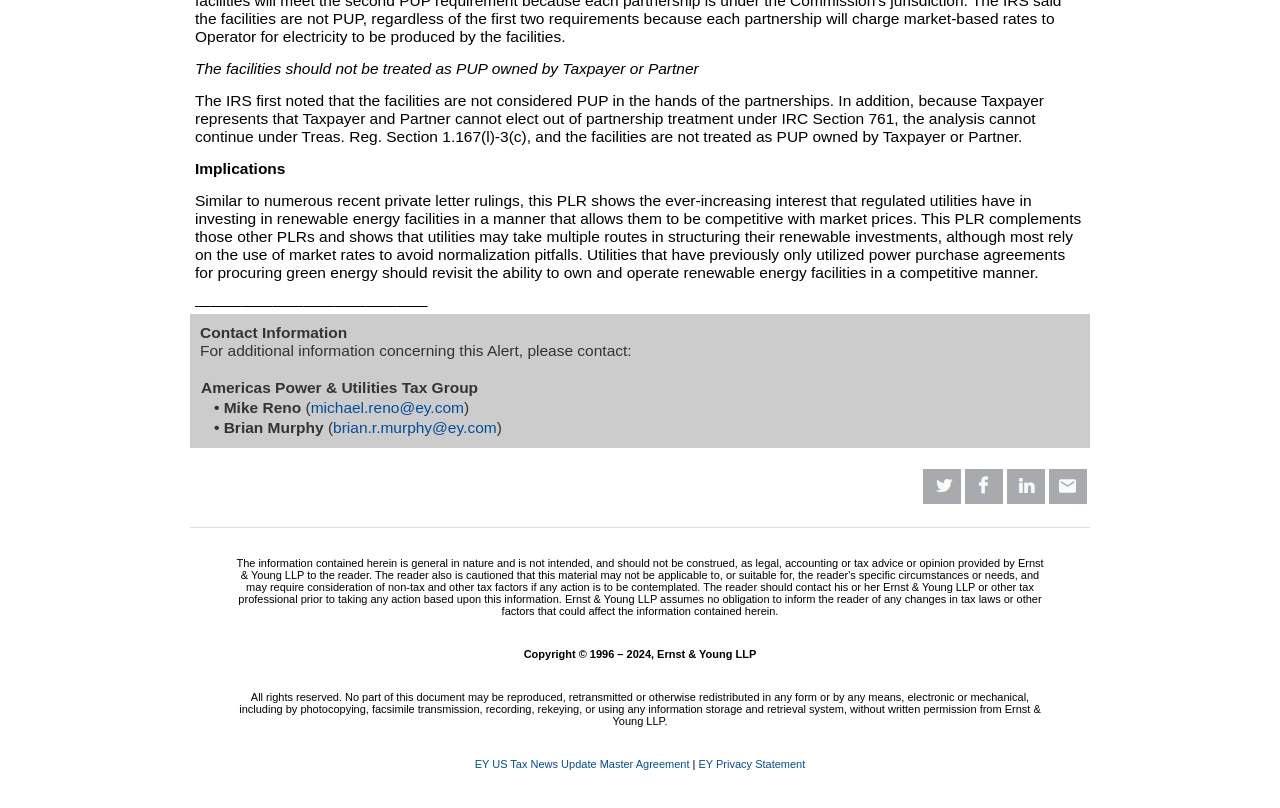Bounding box coordinates should be provided in the format (top-left x, top-left y, bottom-right x, bottom-right y) with all values between 0 and 1. Identify the bounding box for this UI element: Ethical Standards and Policies

None